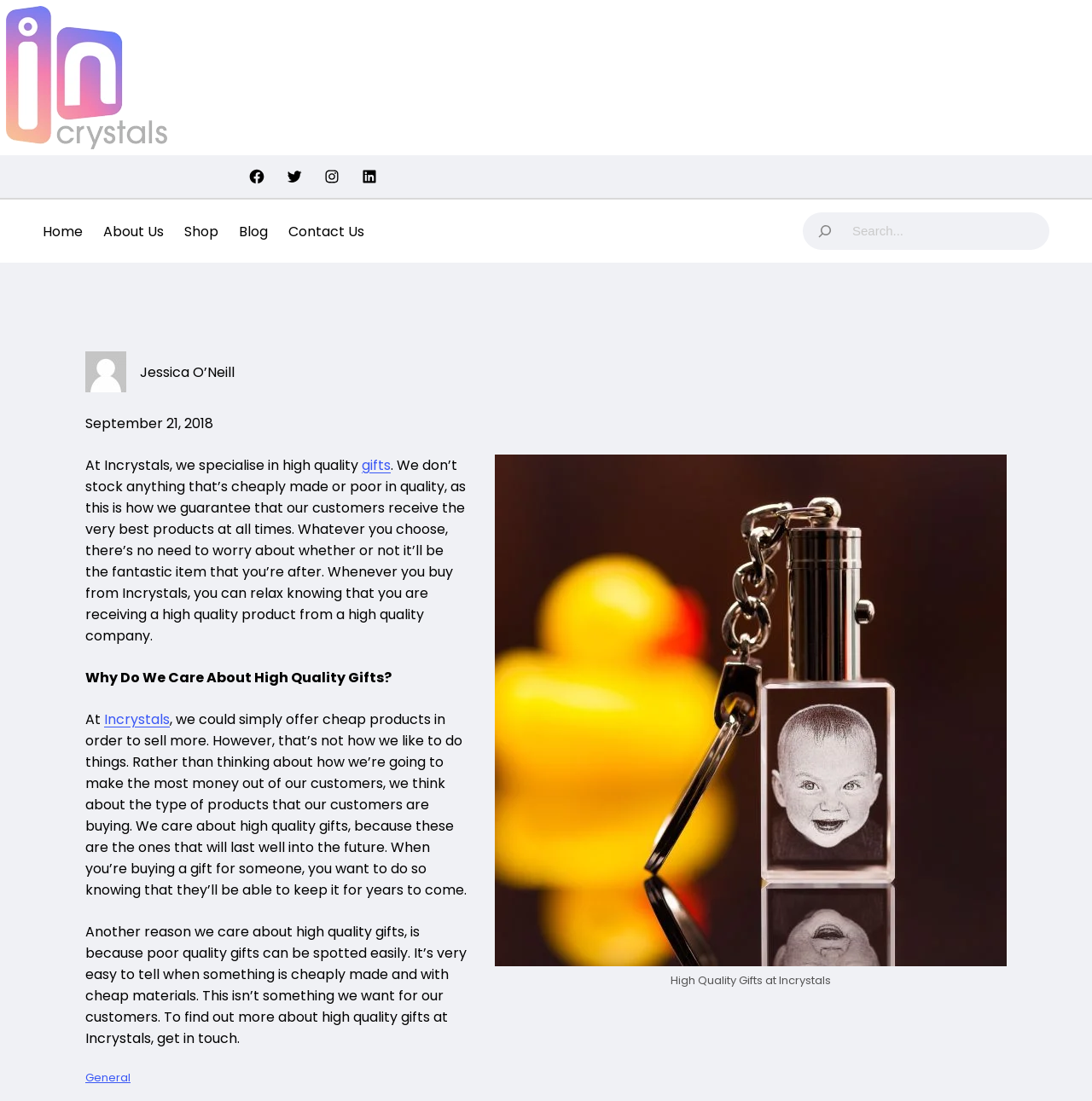Provide a single word or phrase answer to the question: 
What is the purpose of the search bar?

To search the website